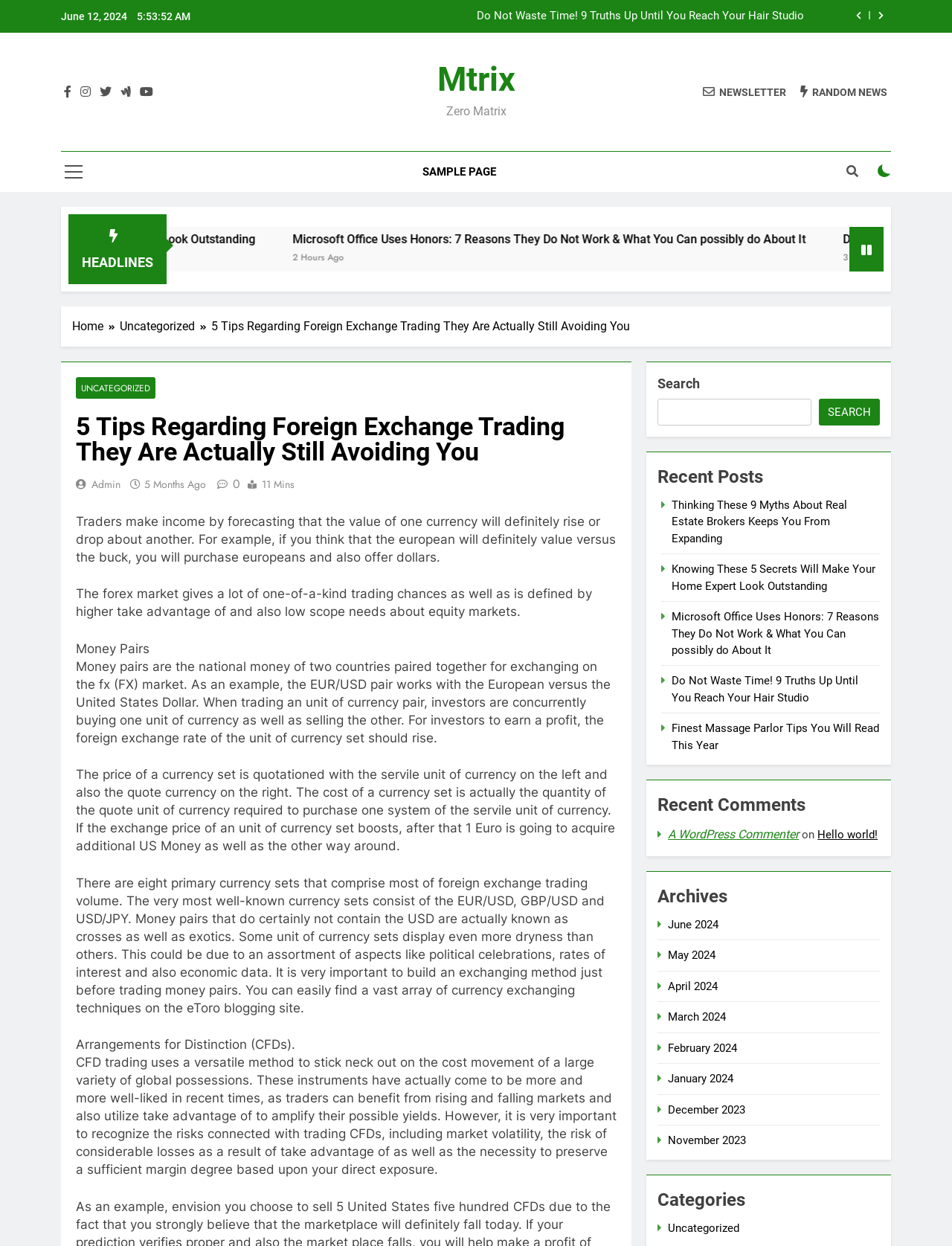Can you pinpoint the bounding box coordinates for the clickable element required for this instruction: "Read the recent post 'Microsoft Office Uses Honors: 7 Reasons They Do Not Work & What You Can possibly do About It'"? The coordinates should be four float numbers between 0 and 1, i.e., [left, top, right, bottom].

[0.706, 0.49, 0.924, 0.527]